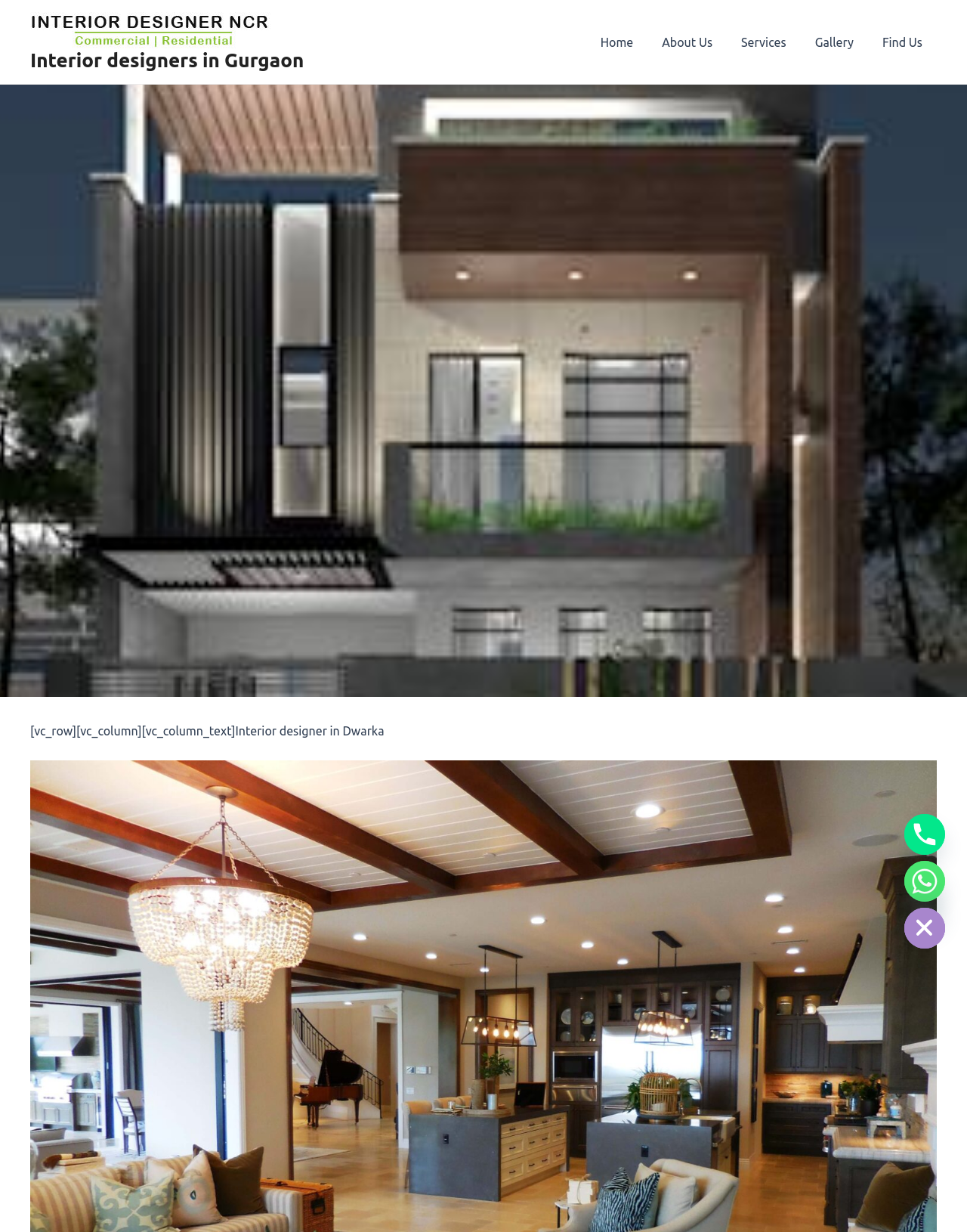Could you determine the bounding box coordinates of the clickable element to complete the instruction: "Open Whatsapp chat"? Provide the coordinates as four float numbers between 0 and 1, i.e., [left, top, right, bottom].

[0.935, 0.699, 0.977, 0.732]